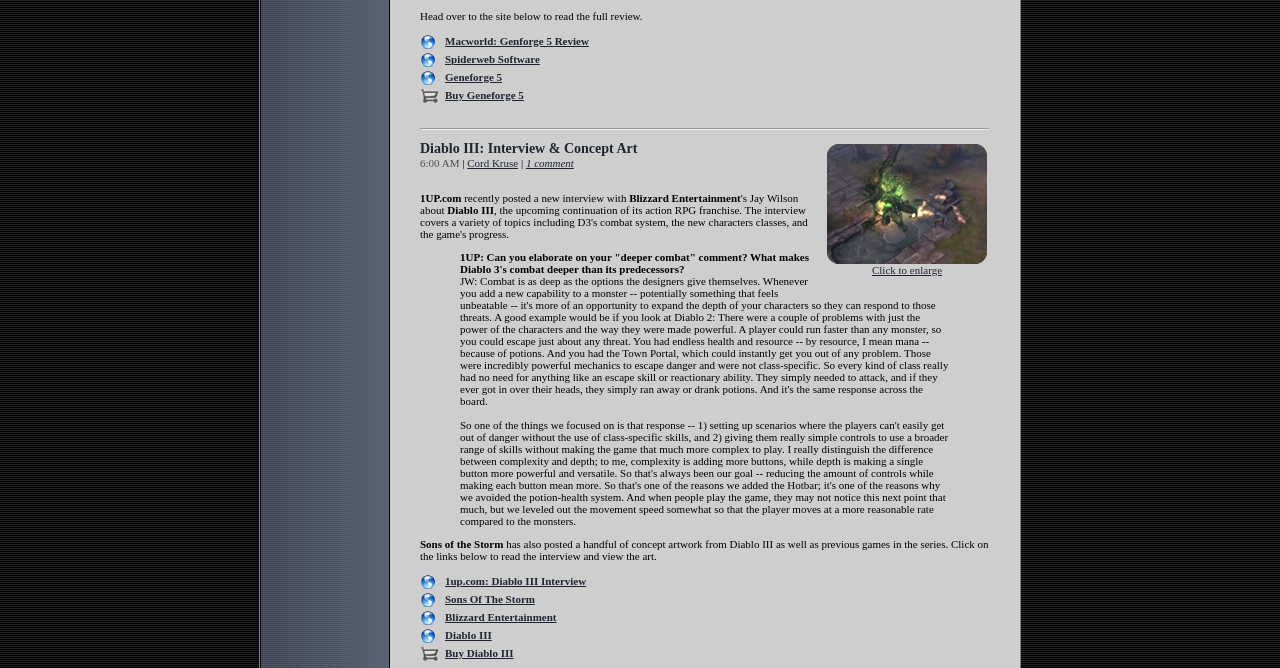Identify the bounding box coordinates of the clickable region to carry out the given instruction: "View the concept artwork from Diablo III".

[0.348, 0.887, 0.418, 0.905]